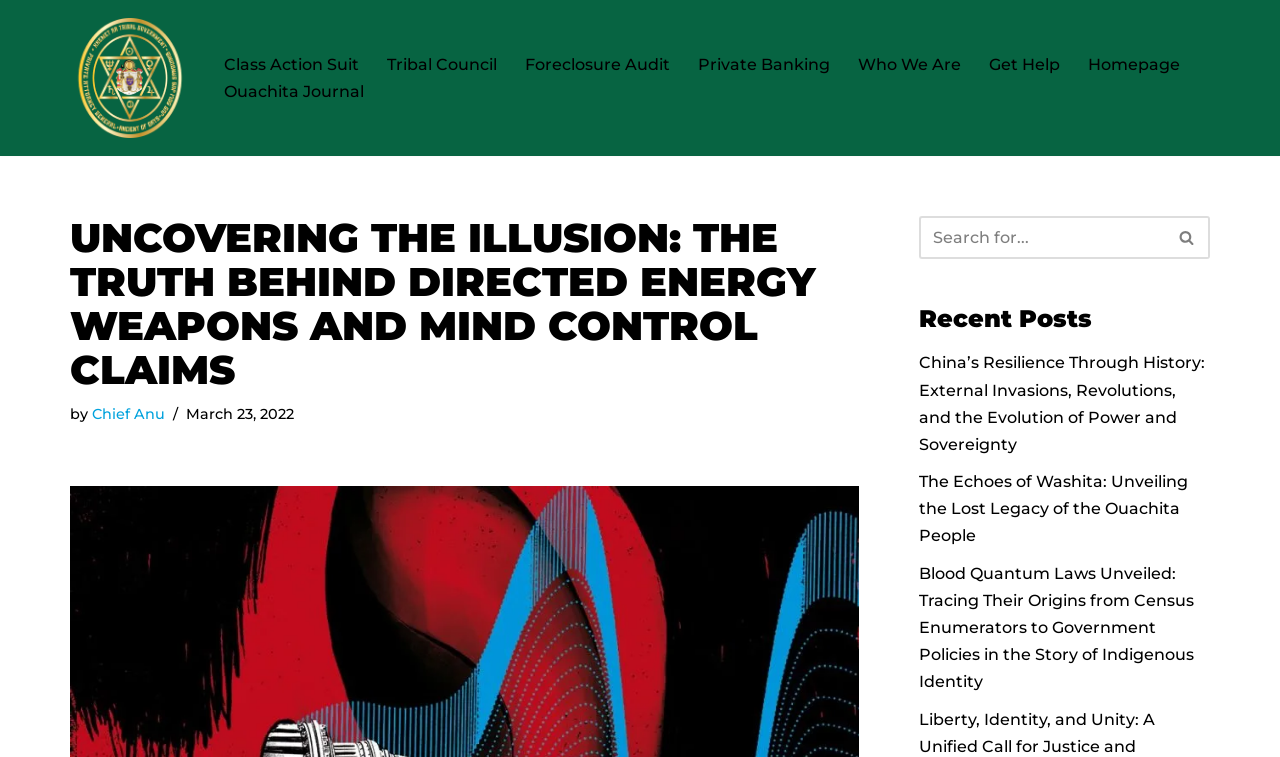Construct a thorough caption encompassing all aspects of the webpage.

This webpage is an investigative report exploring the claims of Dr. James Giordana, a DARPA neurologist and weapons expert, regarding the use of directed energy weapons for mind control of targeted individuals. 

At the top left of the page, there is a link to skip to the content. Next to it, there is a link to the Khemet Ra Tribal Temple. A primary navigation menu is located to the right, containing eight links: Class Action Suit, Tribal Council, Foreclosure Audit, Private Banking, Who We Are, Get Help, Homepage, and Ouachita Journal.

Below the navigation menu, there is a large heading that reads "UNCOVERING THE ILLUSION: THE TRUTH BEHIND DIRECTED ENERGY WEAPONS AND MIND CONTROL CLAIMS". The author of the report, Chief Anu, is credited below the heading, along with the date of publication, March 23, 2022.

On the right side of the page, there is a search bar with a search button and a small magnifying glass icon. Below the search bar, there is a section titled "Recent Posts" that lists three articles: "China’s Resilience Through History: External Invasions, Revolutions, and the Evolution of Power and Sovereignty", "The Echoes of Washita: Unveiling the Lost Legacy of the Ouachita People", and "Blood Quantum Laws Unveiled: Tracing Their Origins from Census Enumerators to Government Policies in the Story of Indigenous Identity".